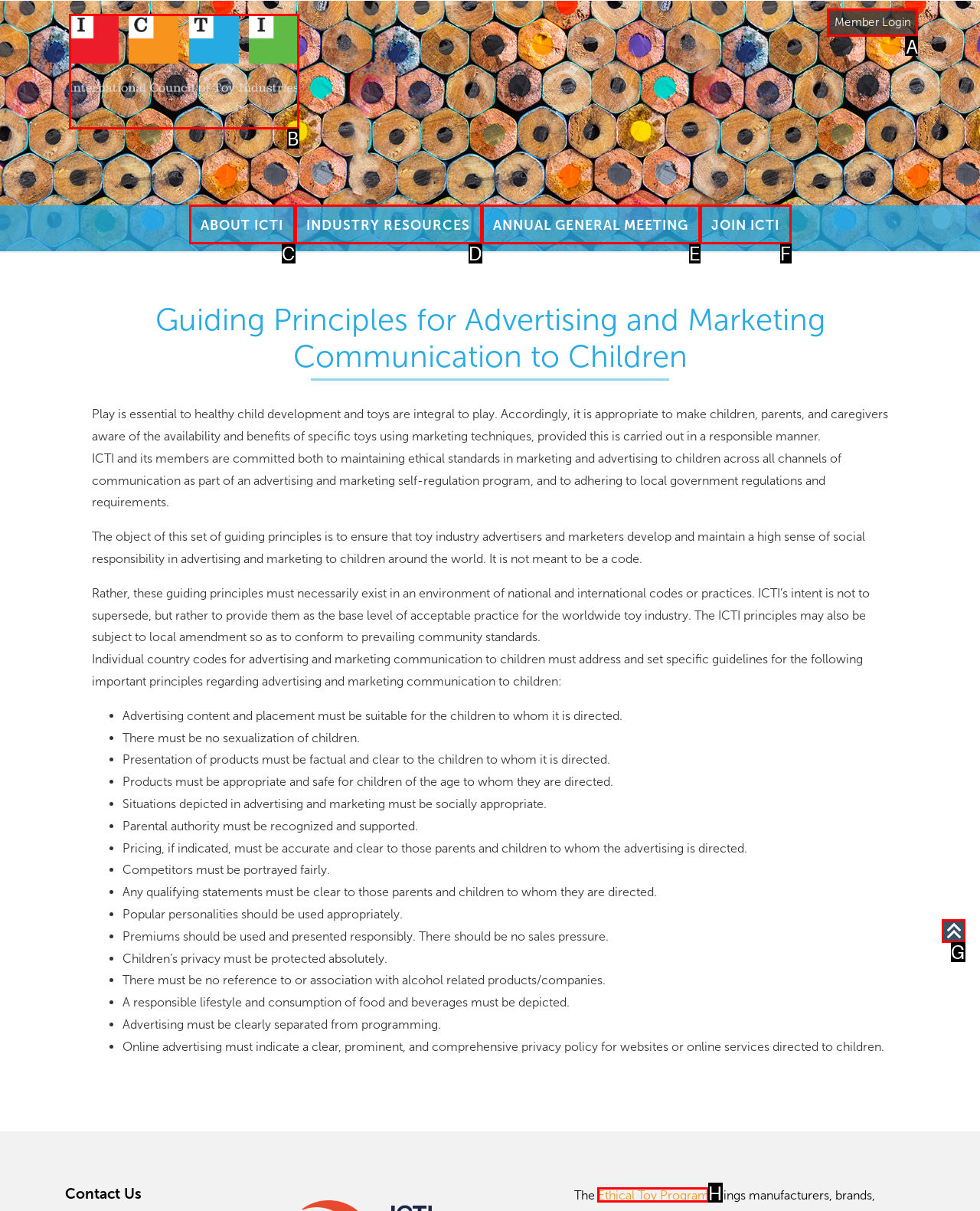Identify the HTML element I need to click to complete this task: Click the 'Ethical Toy Program' link Provide the option's letter from the available choices.

H